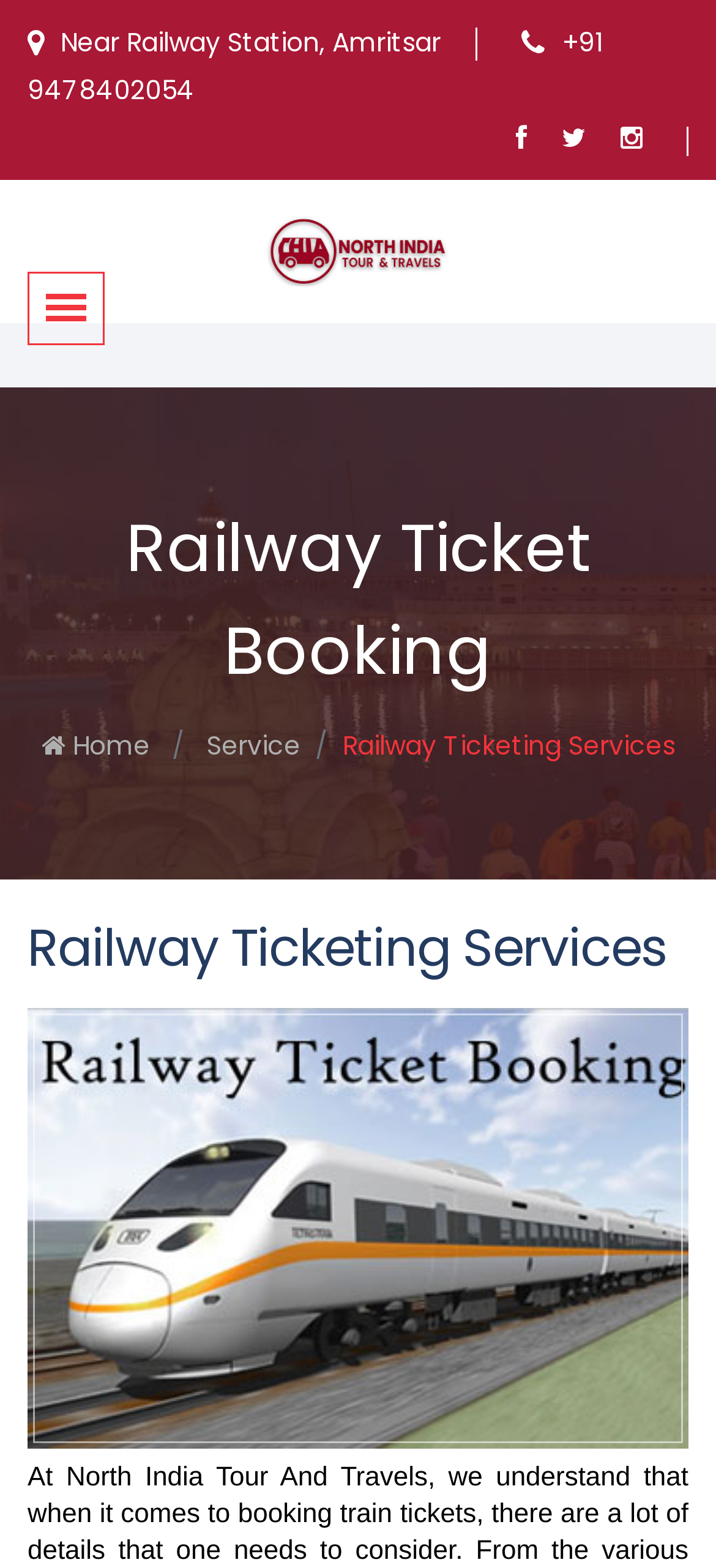Respond to the question with just a single word or phrase: 
What is the purpose of the company according to the webpage?

booking train tickets